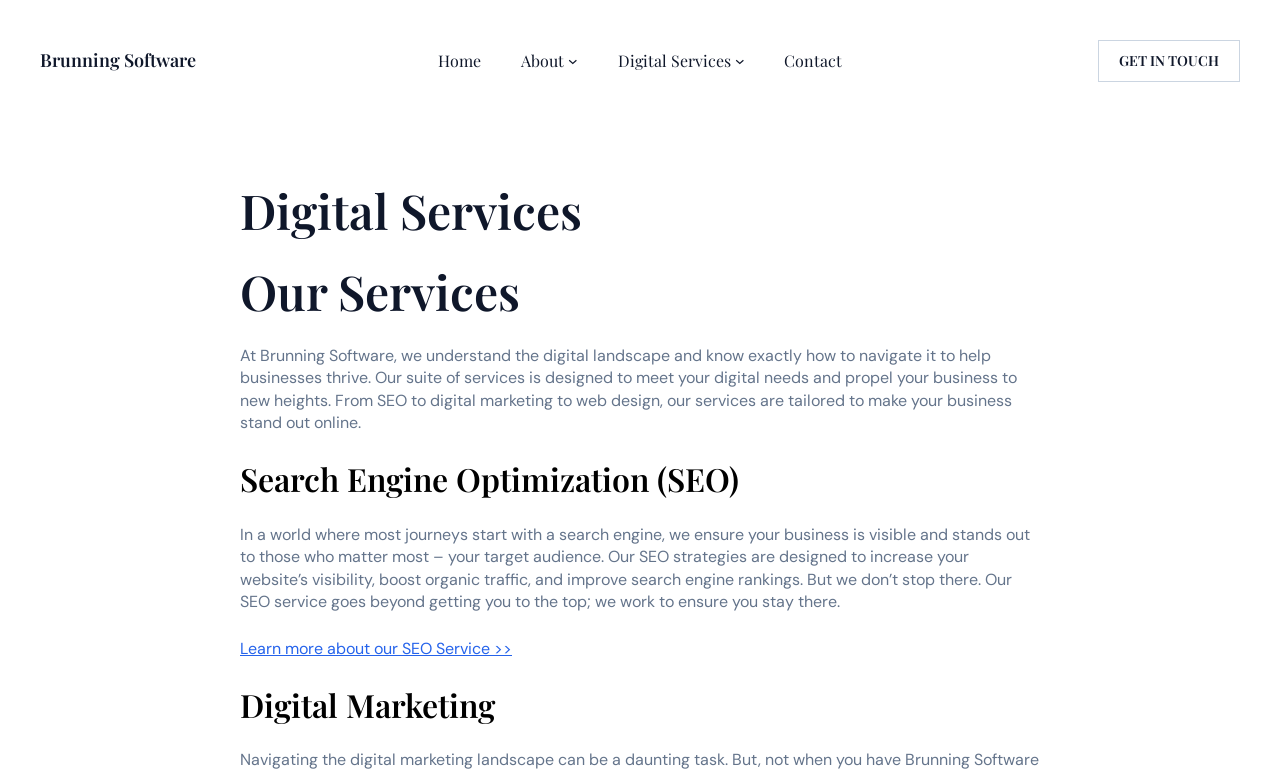Observe the image and answer the following question in detail: What is the call-to-action for the SEO service?

The link element with the text 'Learn more about our SEO Service >>' serves as a call-to-action for the company's SEO service, encouraging users to learn more about the service.